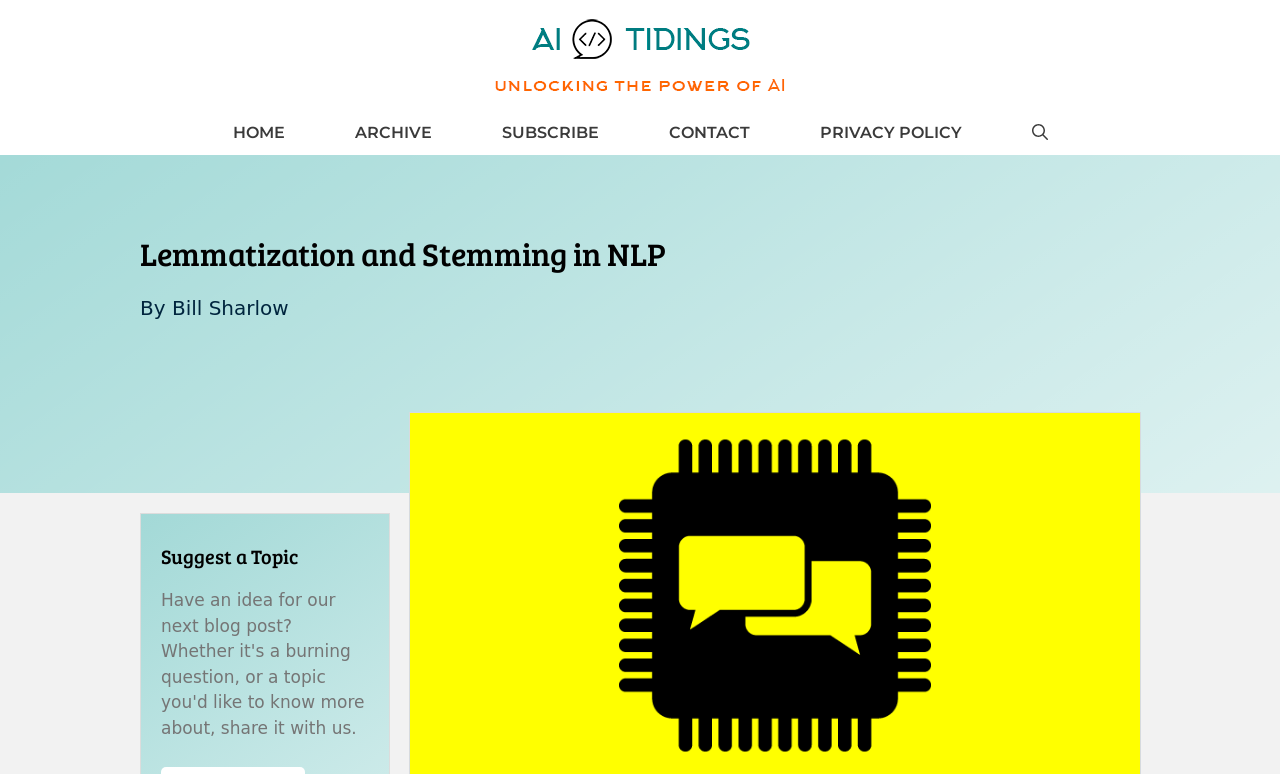Extract the bounding box of the UI element described as: "Privacy Policy".

[0.613, 0.142, 0.779, 0.2]